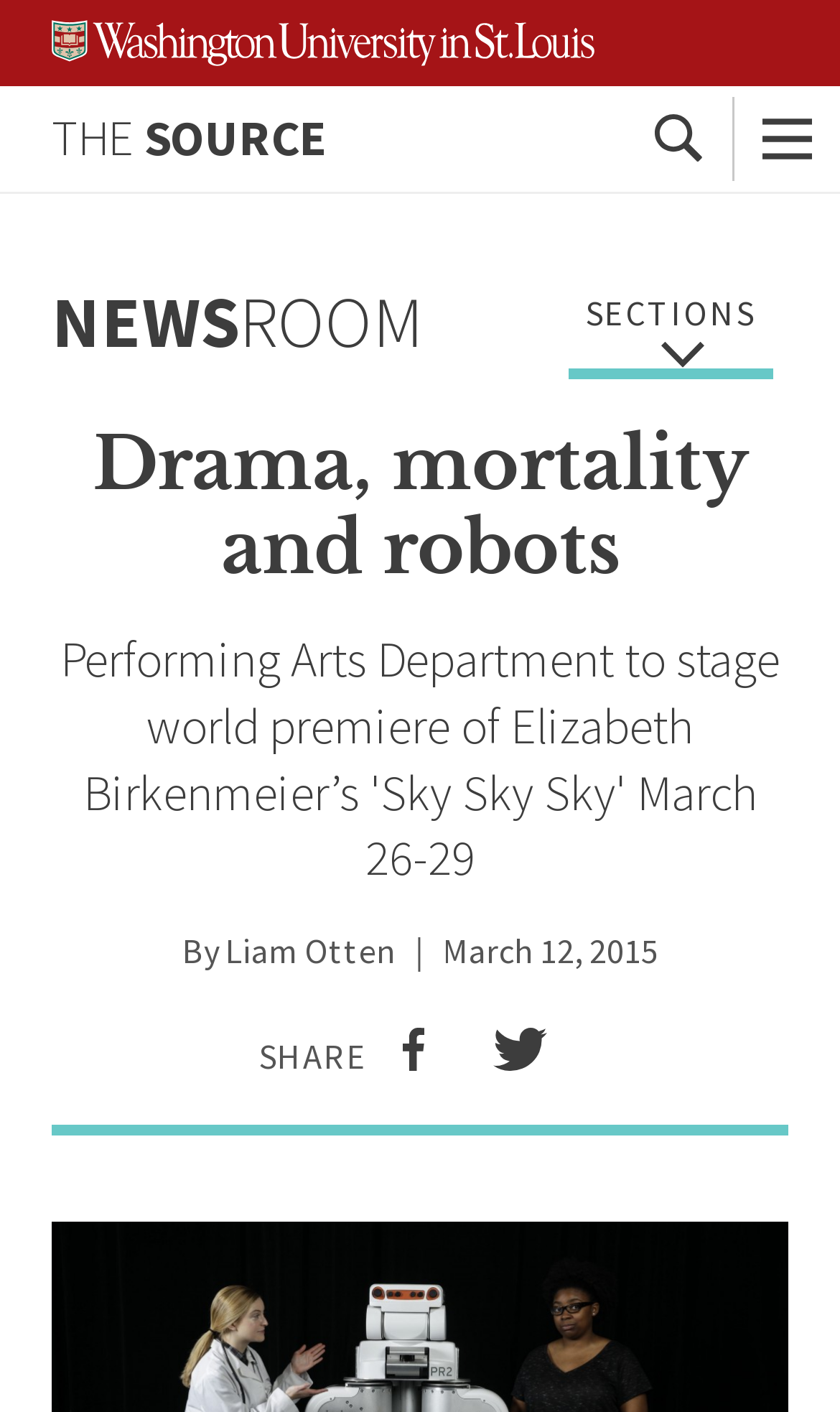Write a detailed summary of the webpage, including text, images, and layout.

The webpage is about an article titled "Drama, mortality and robots" from The Source, Washington University in St. Louis. At the top left, there is a link to skip to the content, followed by the university's logo. Next to the logo, there is a link to THE SOURCE. On the top right, there are two buttons: a search button with a magnifying glass icon and a menu button with three horizontal lines.

Below the top navigation, there is a header section with the article title "Drama, mortality and robots" in a large font. The author's name, Liam Otten, is displayed below the title, along with the publication date, March 12, 2015. There is also a SHARE button with links to share the article on Facebook and Twitter, accompanied by their respective icons.

The article's content is not explicitly described in the accessibility tree, but based on the meta description, it appears to be about exploring whether theater movement-training techniques can help computer scientists improve human-robot interactions, with a specific project called "Sky Sky Sky" starting on March 26.